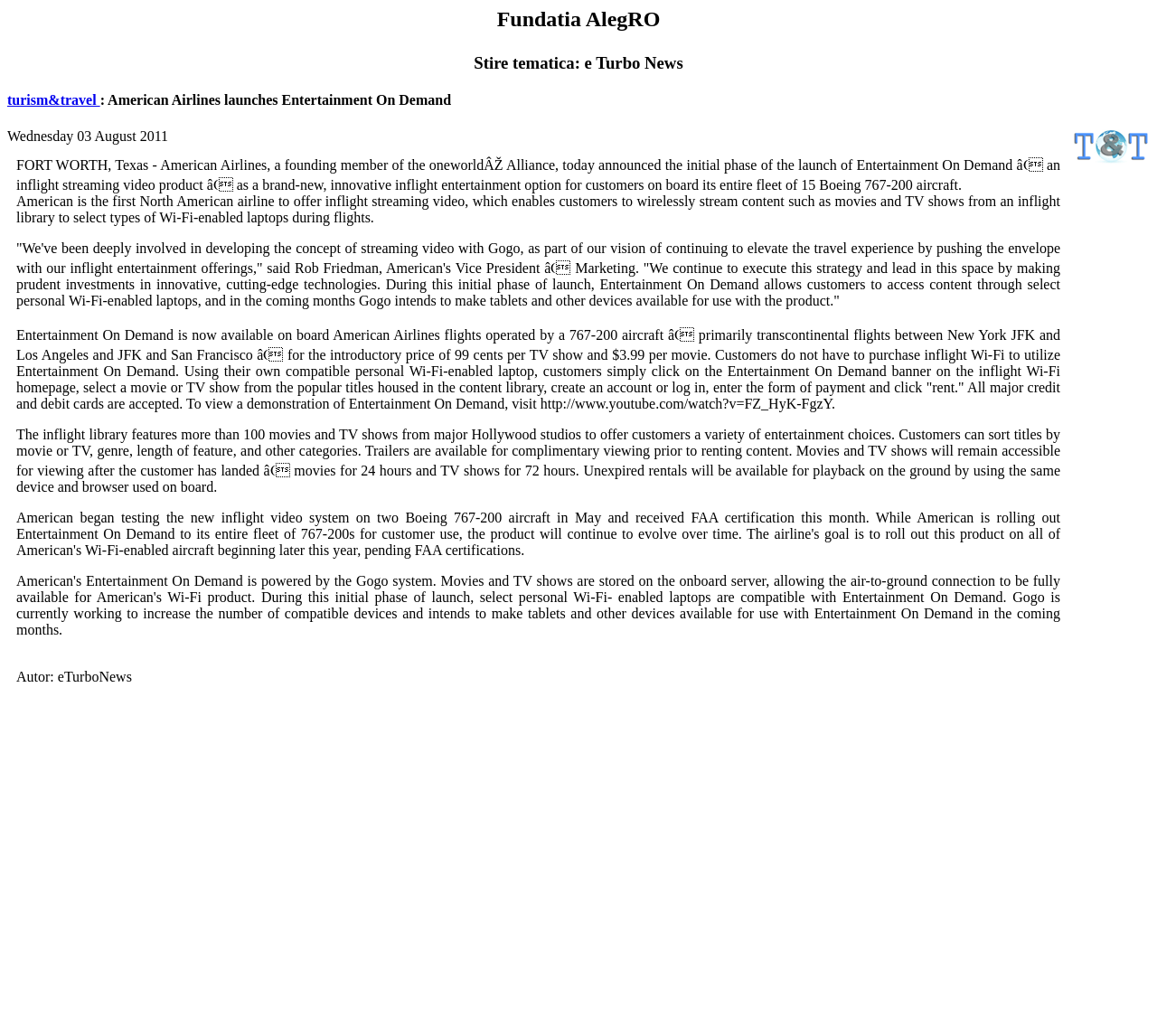Given the following UI element description: "turism&travel", find the bounding box coordinates in the webpage screenshot.

[0.006, 0.089, 0.086, 0.104]